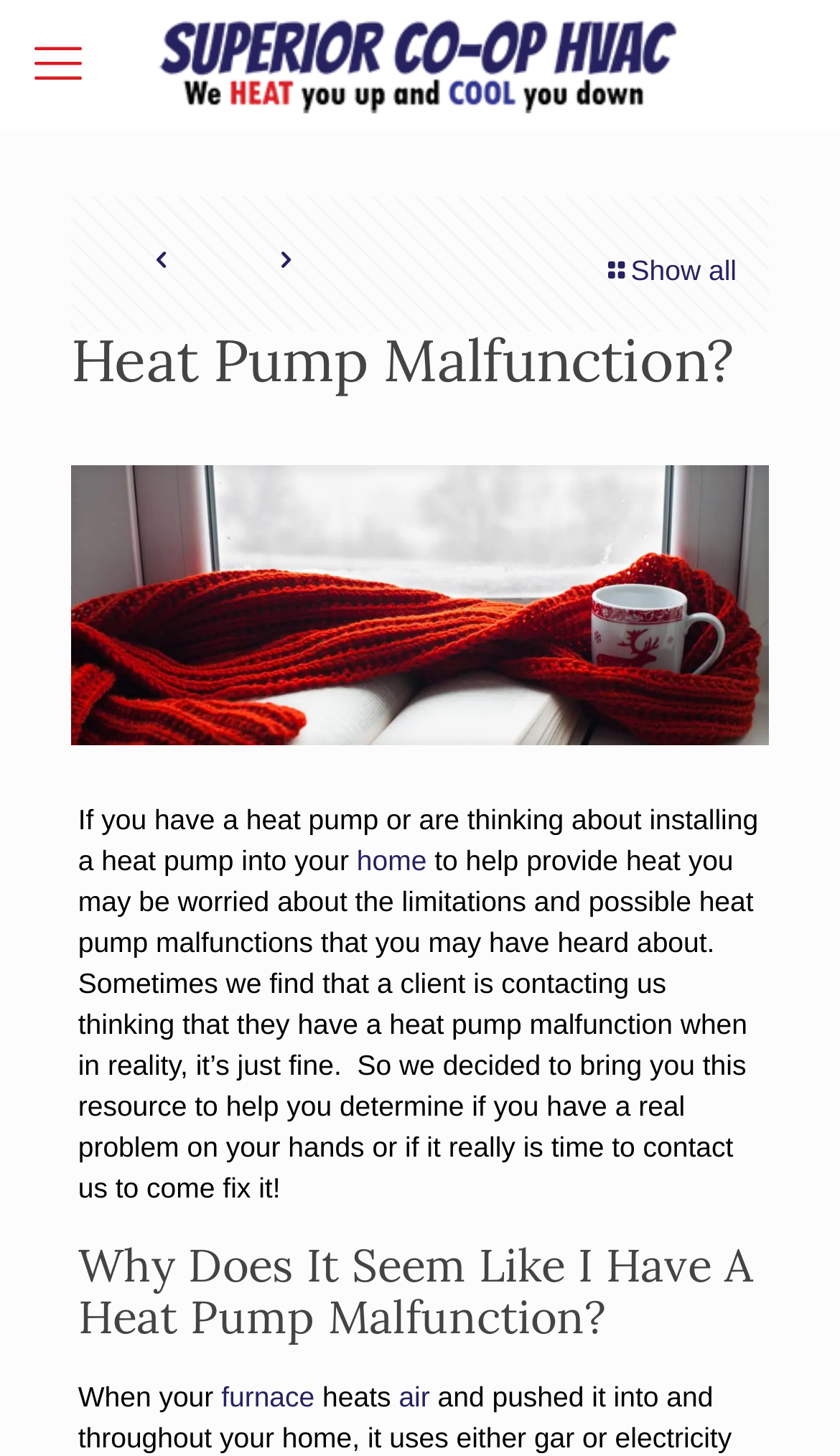What is the purpose of this webpage? Analyze the screenshot and reply with just one word or a short phrase.

To help with heat pump malfunction